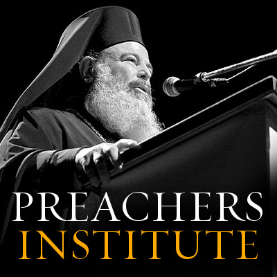What is the color of the backdrop?
From the details in the image, provide a complete and detailed answer to the question.

The caption describes the backdrop as 'elegantly dark', suggesting that the dominant color of the backdrop is a dark shade.